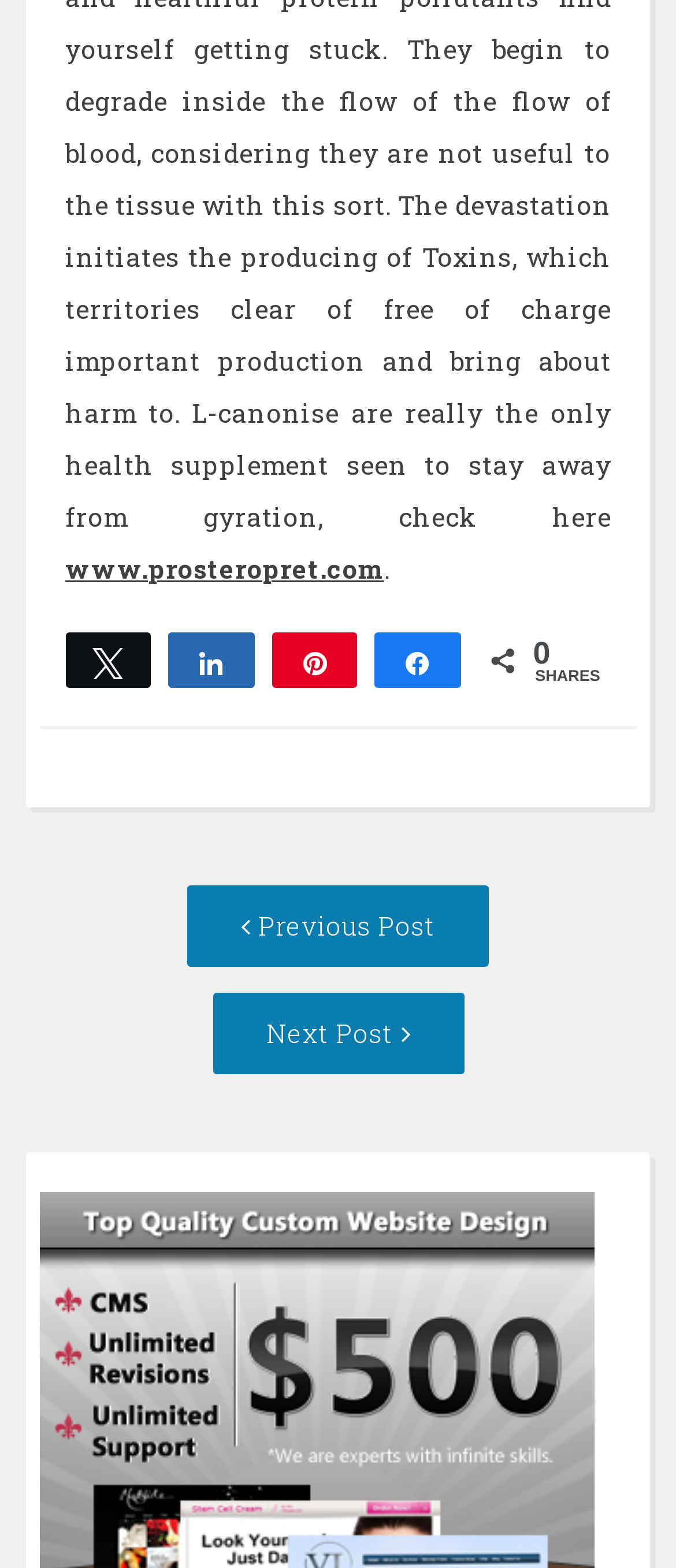What is the title of the post navigation section?
Look at the image and answer the question using a single word or phrase.

Post navigation